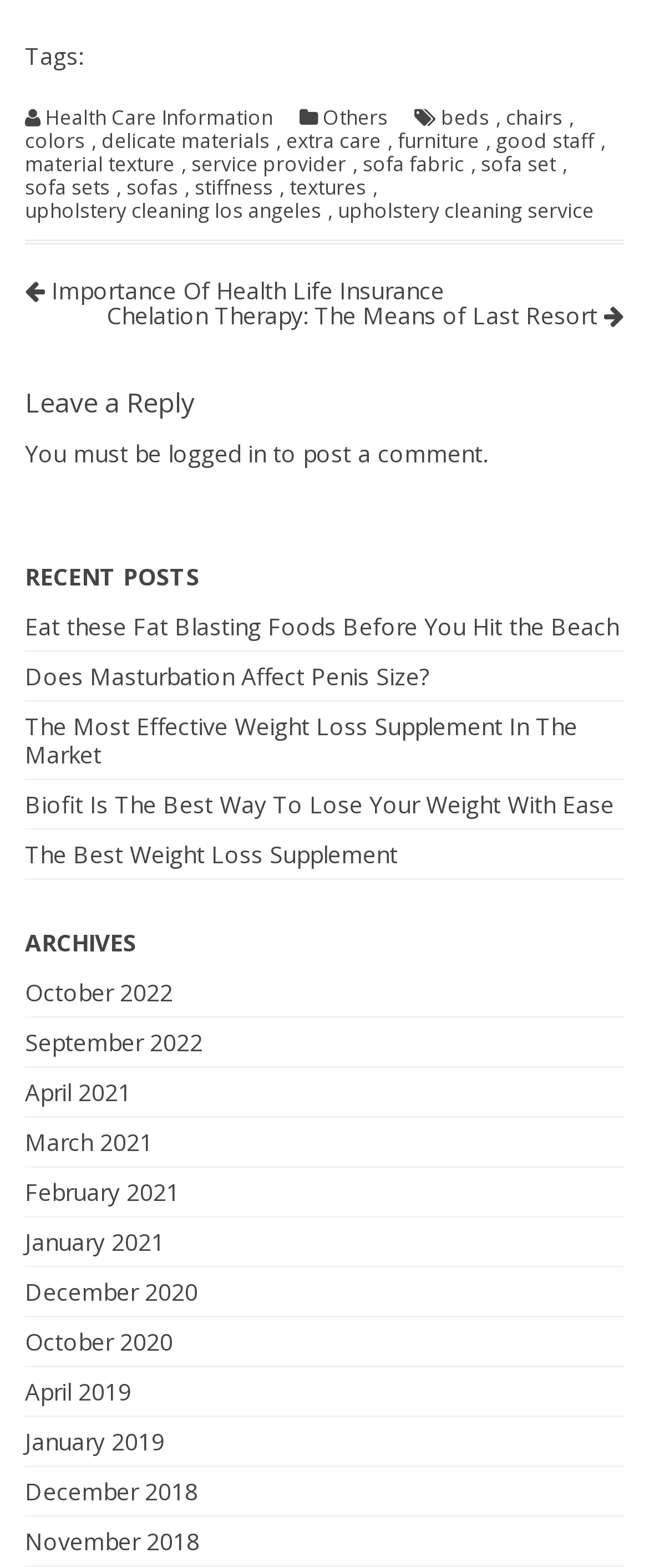Please examine the image and provide a detailed answer to the question: What is the purpose of the 'ARCHIVES' section?

The 'ARCHIVES' section appears to be a way for users to access past articles or blog posts, organized by month and year, allowing users to browse through the webpage's archives.